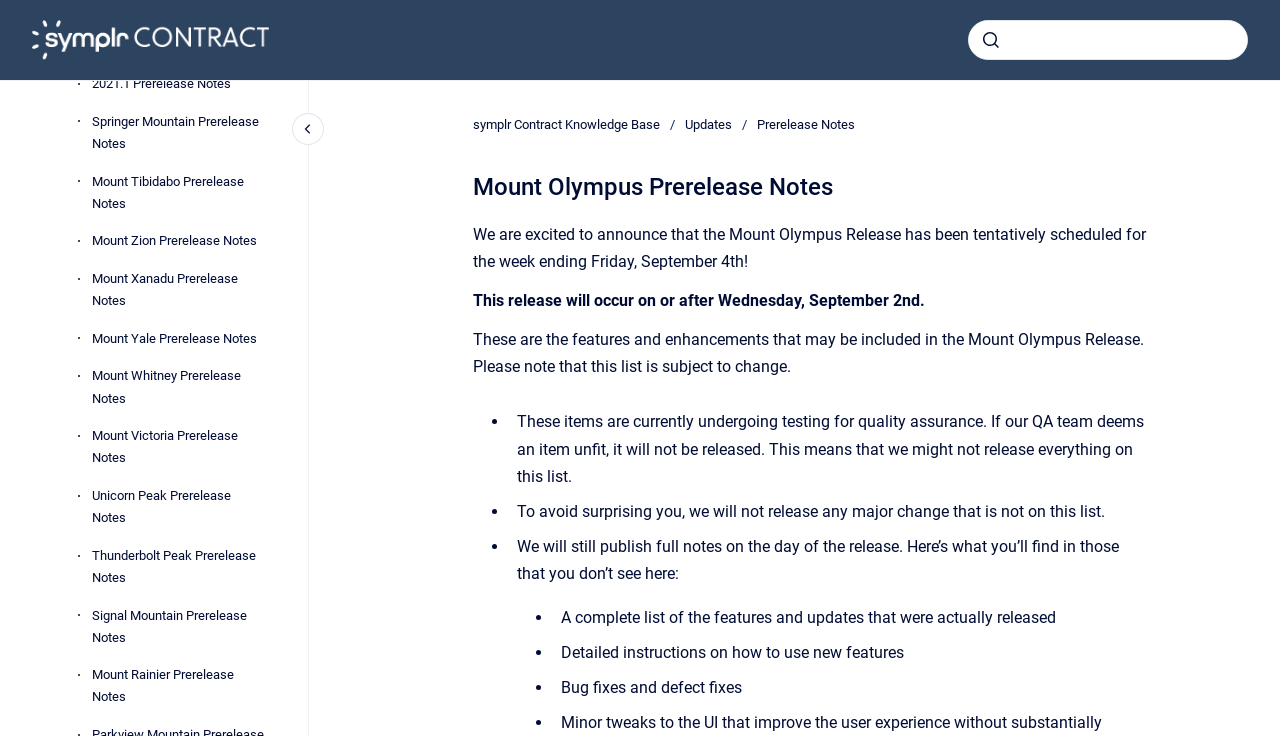Locate the bounding box of the UI element described in the following text: "parent_node: Updates aria-label="Close navigation"".

[0.228, 0.154, 0.253, 0.197]